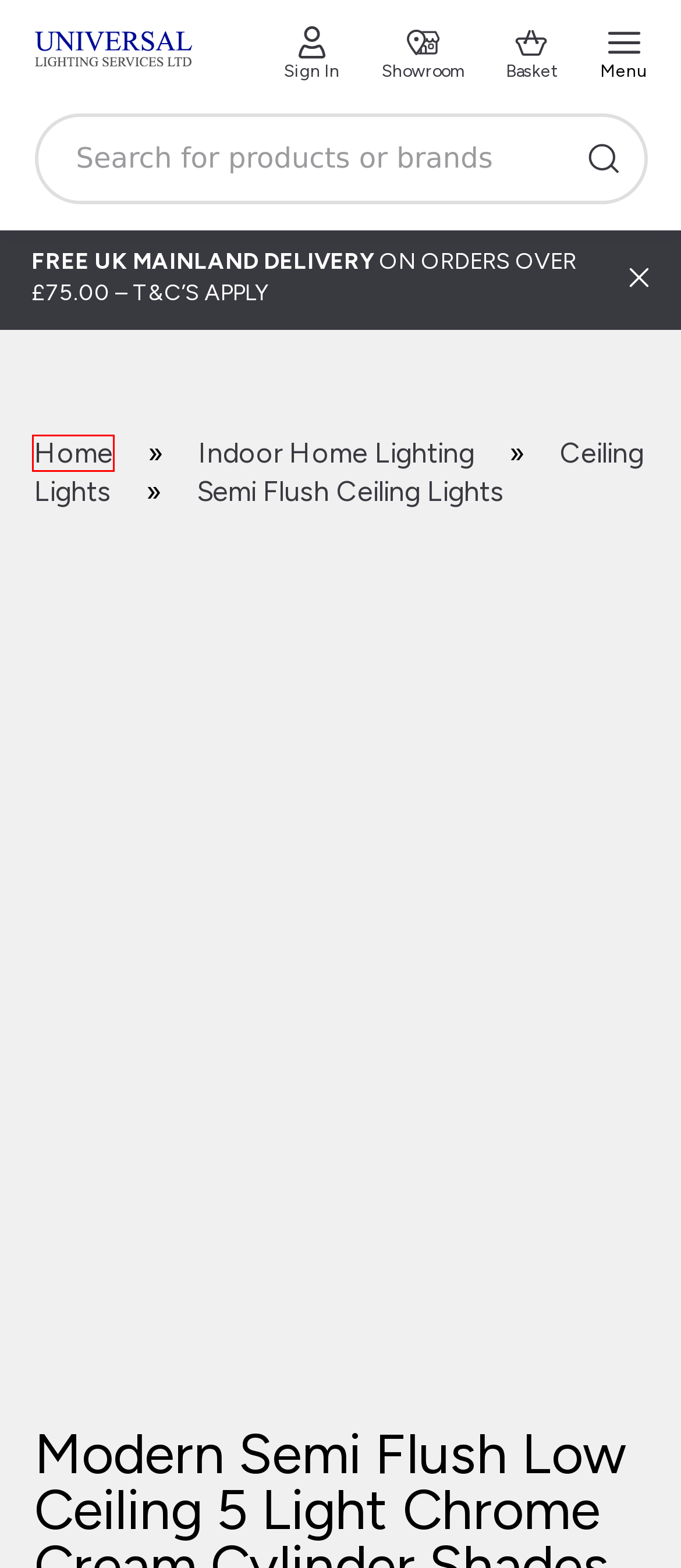You have a screenshot of a webpage with a red bounding box around an element. Choose the best matching webpage description that would appear after clicking the highlighted element. Here are the candidates:
A. Impex Lighting Stockist - 500 Superb Quality Lights from Impex in Stock
B. Contact Universal Lighting Services Ltd
C. Quality Home Lighting For Every Room in Your Home & Garden
D. Basket - Universal Lighting
E. Our Showroom - Universal Lighting
F. My Account - Universal Lighting
G. Indoor Lighting & Interior Lights for Your Home
H. Semi Flush Ceiling Lights - Low Ceiling Lighting

C